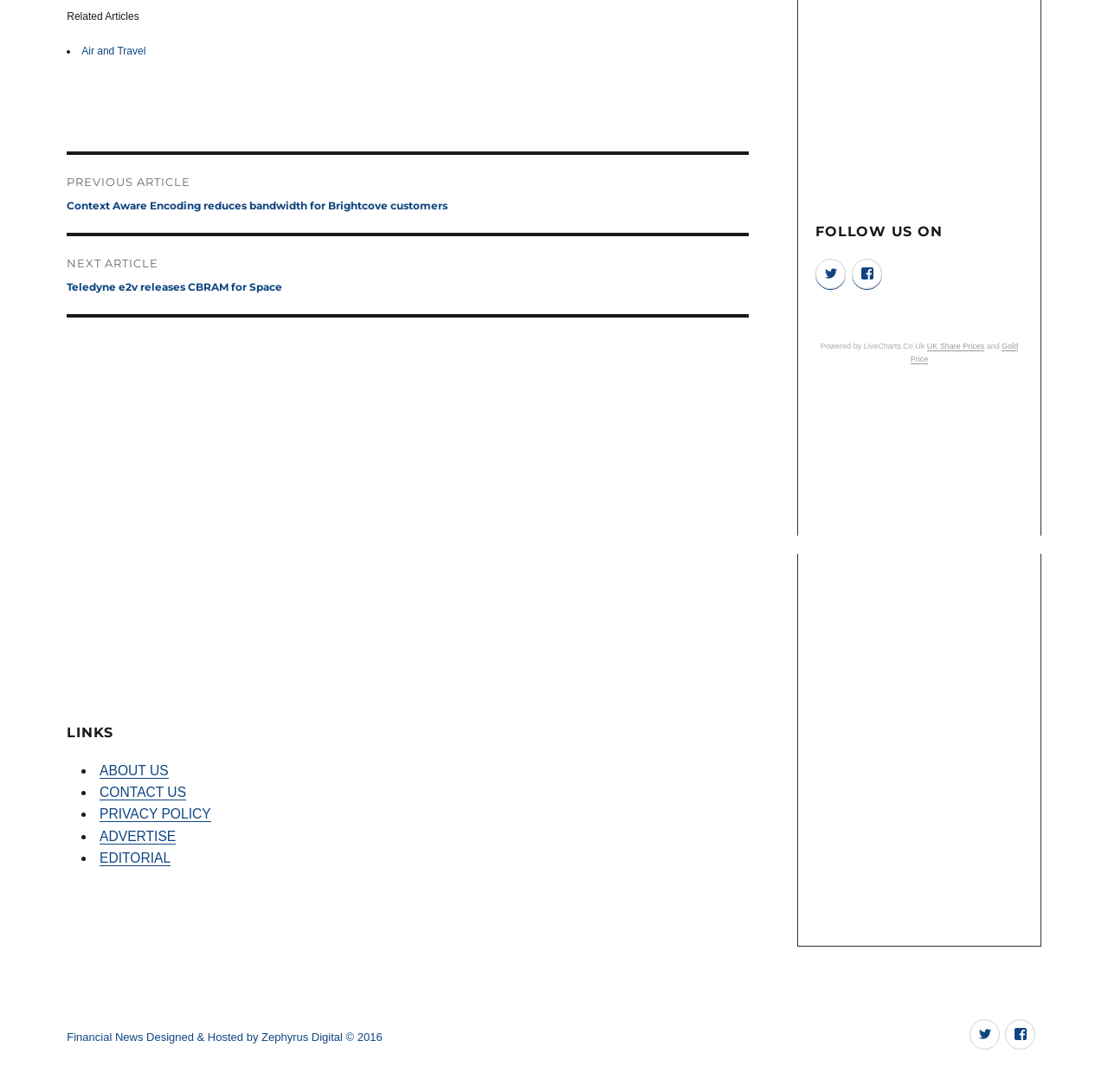Given the description UK Share Prices, predict the bounding box coordinates of the UI element. Ensure the coordinates are in the format (top-left x, top-left y, bottom-right x, bottom-right y) and all values are between 0 and 1.

[0.837, 0.313, 0.889, 0.321]